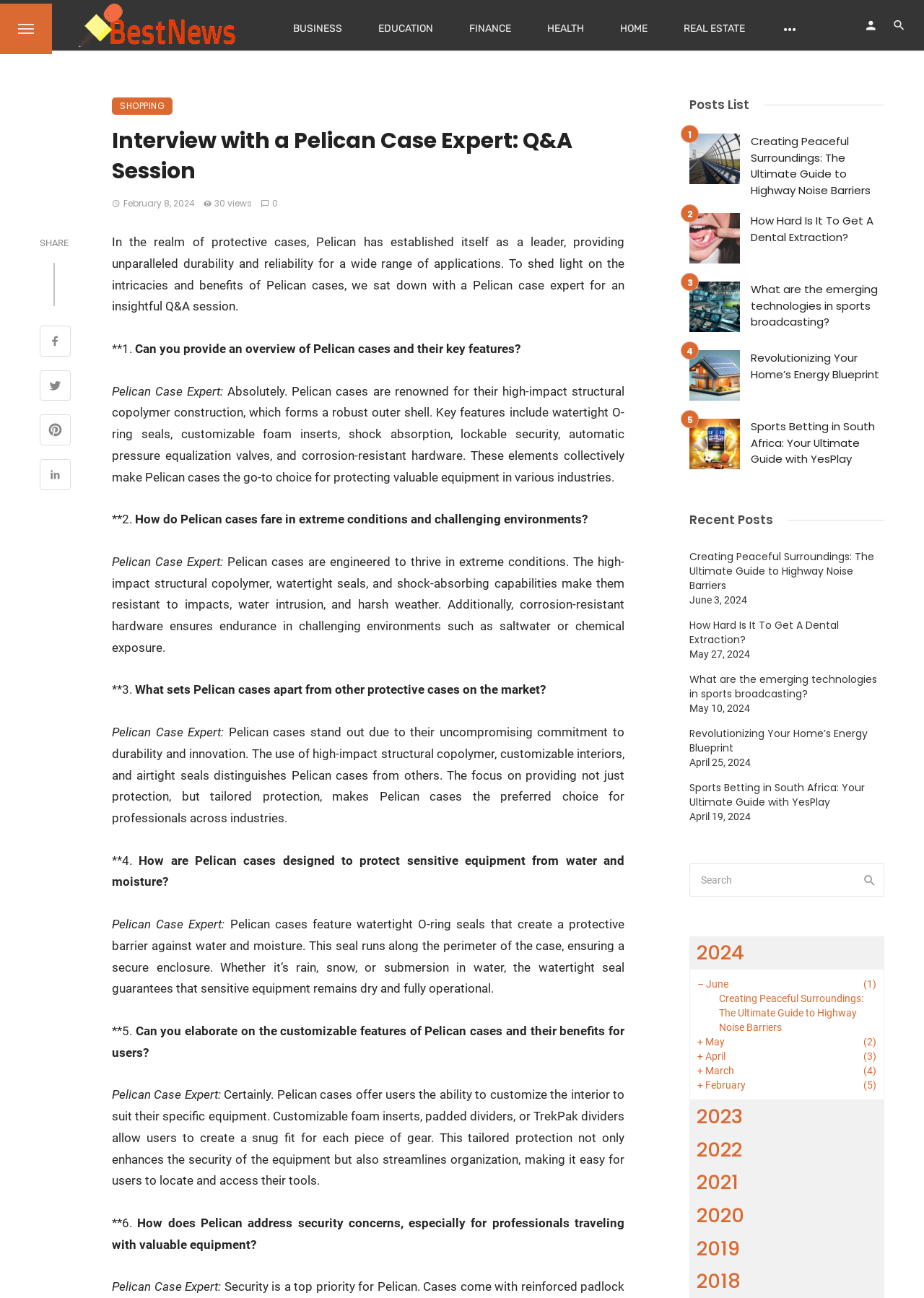Please determine the bounding box coordinates for the element that should be clicked to follow these instructions: "View the post 'How Hard Is It To Get A Dental Extraction?'".

[0.812, 0.164, 0.957, 0.189]